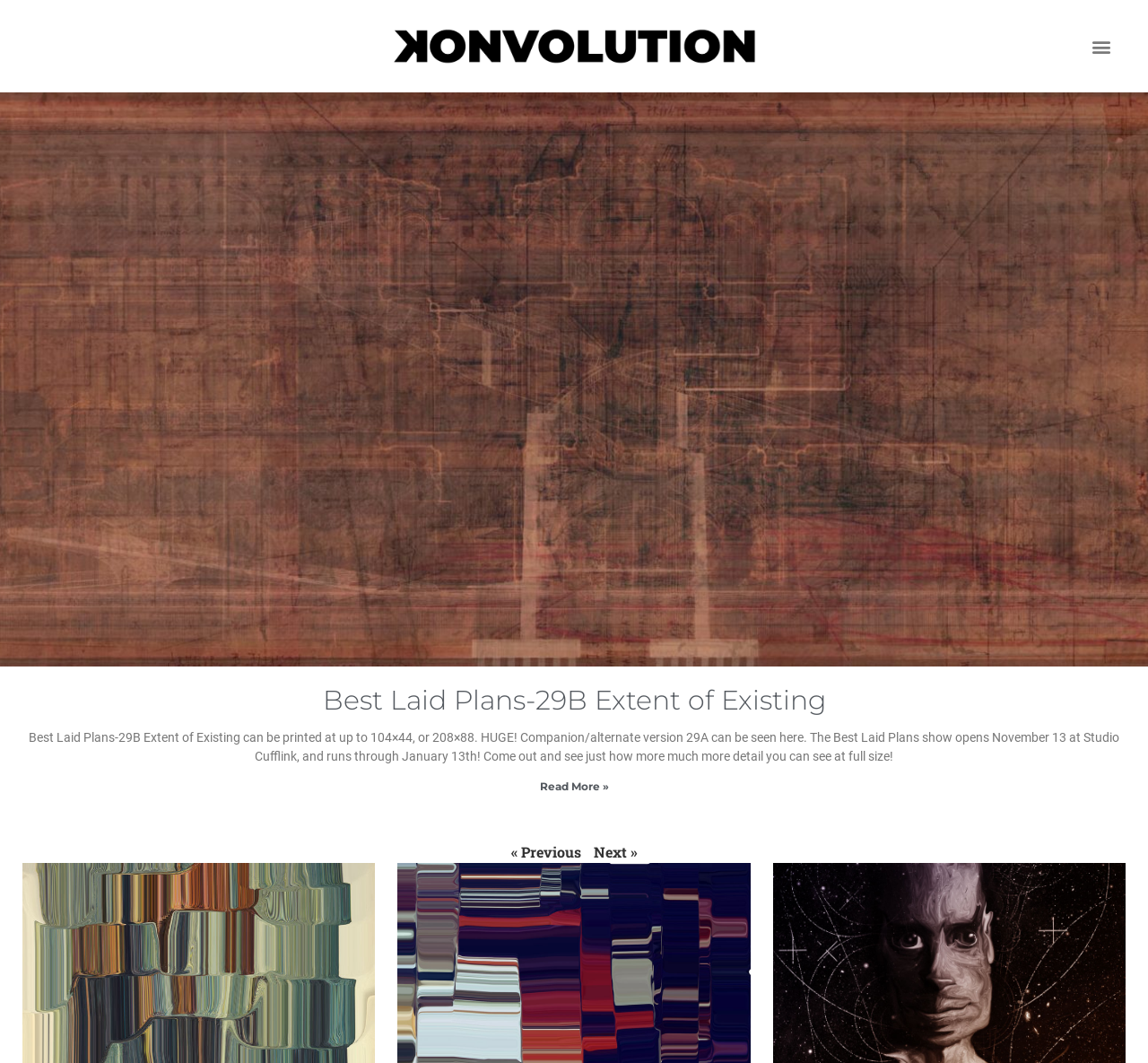From the webpage screenshot, identify the region described by alt="Konvolution logo". Provide the bounding box coordinates as (top-left x, top-left y, bottom-right x, bottom-right y), with each value being a floating point number between 0 and 1.

[0.341, 0.026, 0.659, 0.061]